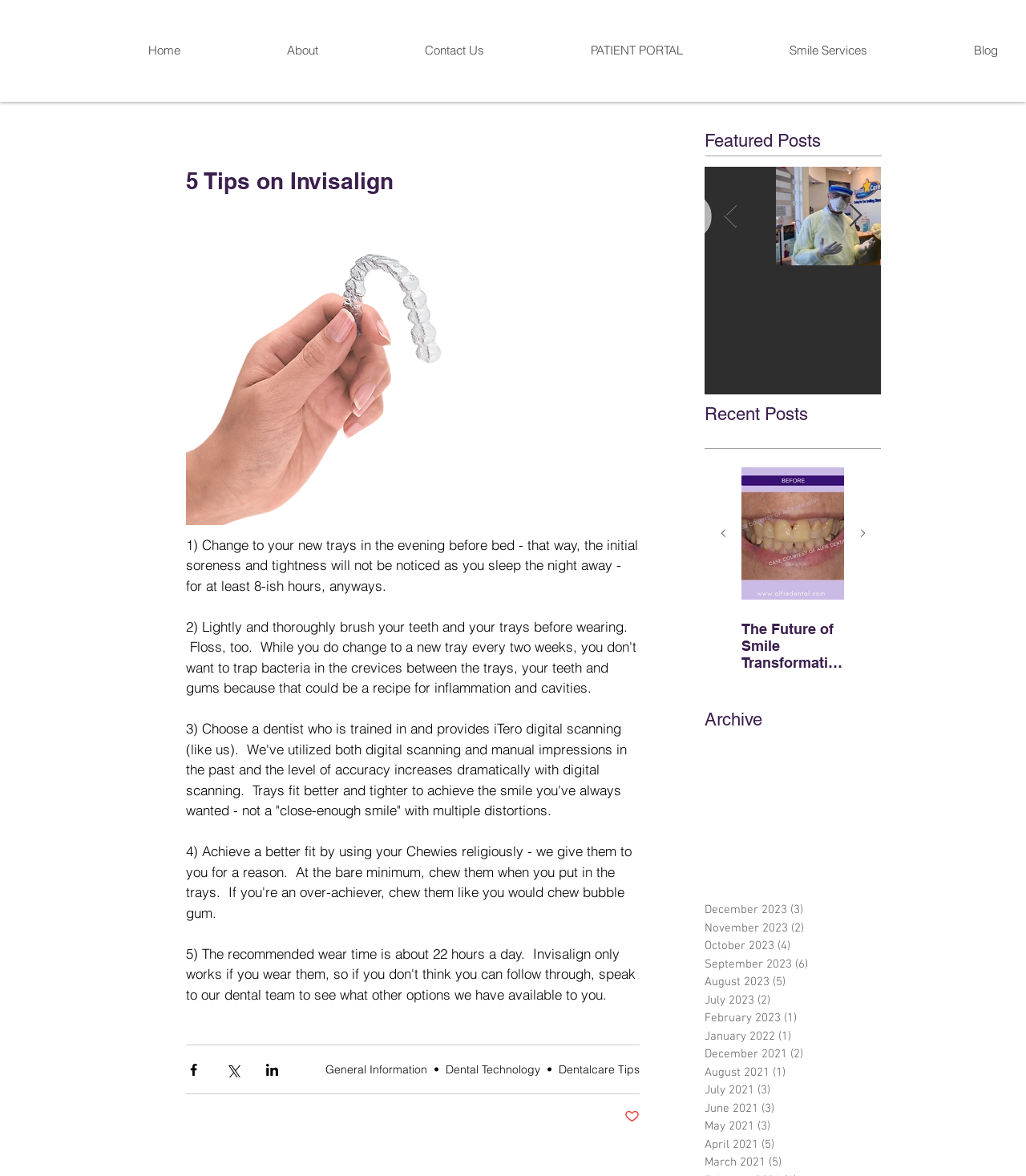What is the theme of the 'Featured Posts' section?
Based on the screenshot, provide your answer in one word or phrase.

Dental care